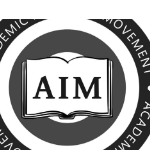Generate an elaborate caption for the given image.

The image features a logo representing the Academic Integrity Movement (AIM). Central to the design is an open book, symbolizing knowledge and education, alongside the acronym "AIM" prominently displayed in bold letters. The outer circle of the logo includes the full name "Academic Integrity Movement," emphasizing the organization's commitment to promoting ethical standards and integrity in academic environments. The monochromatic color scheme provides a clean and professional appearance, reinforcing the serious mission of the movement to uphold high educational values.